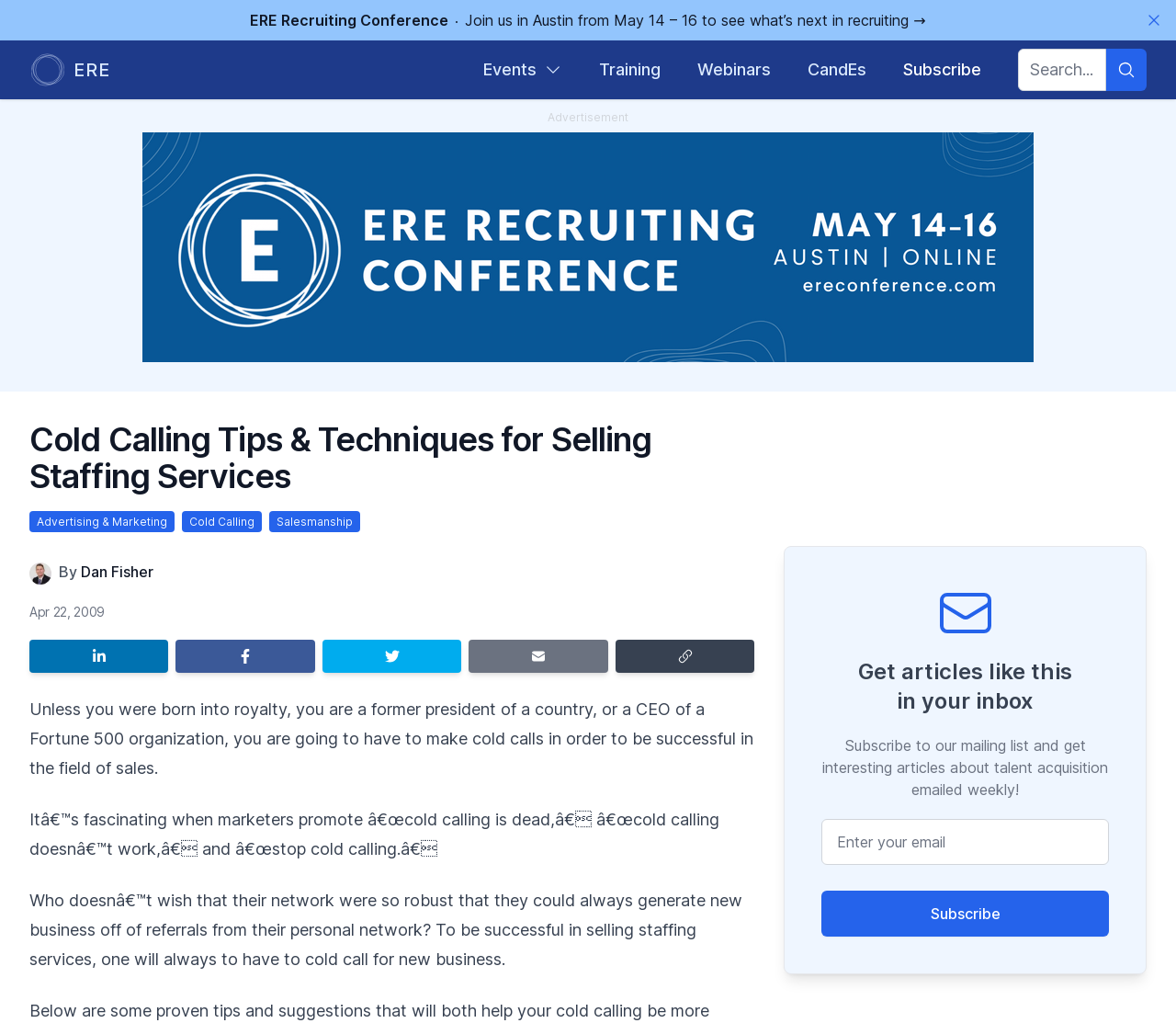Locate the bounding box coordinates of the element that should be clicked to fulfill the instruction: "Read more about Cold Calling Tips".

[0.155, 0.5, 0.223, 0.52]